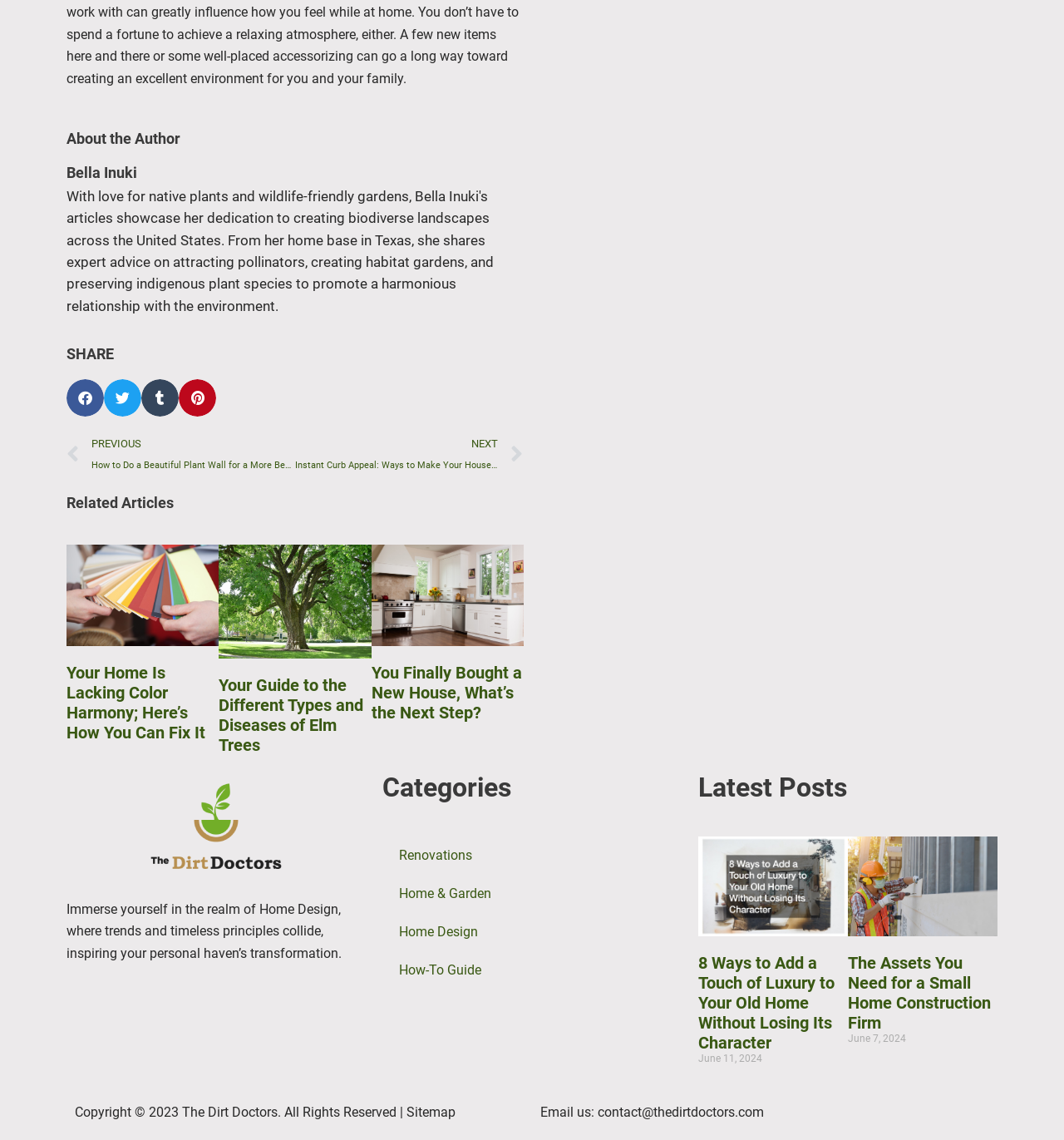Locate the bounding box for the described UI element: "input value="1" value="1"". Ensure the coordinates are four float numbers between 0 and 1, formatted as [left, top, right, bottom].

None